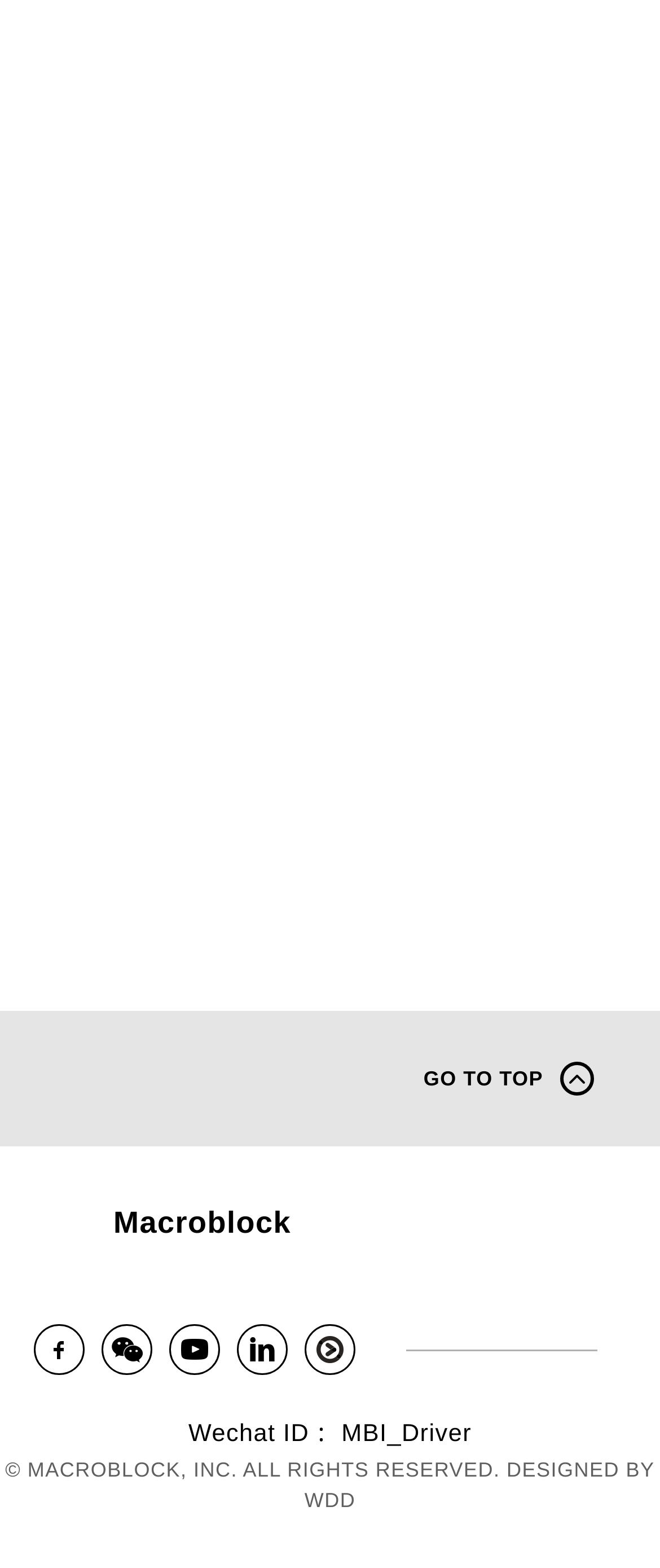What are the major applications? Refer to the image and provide a one-word or short phrase answer.

HUD, Digital Cockpit Platform